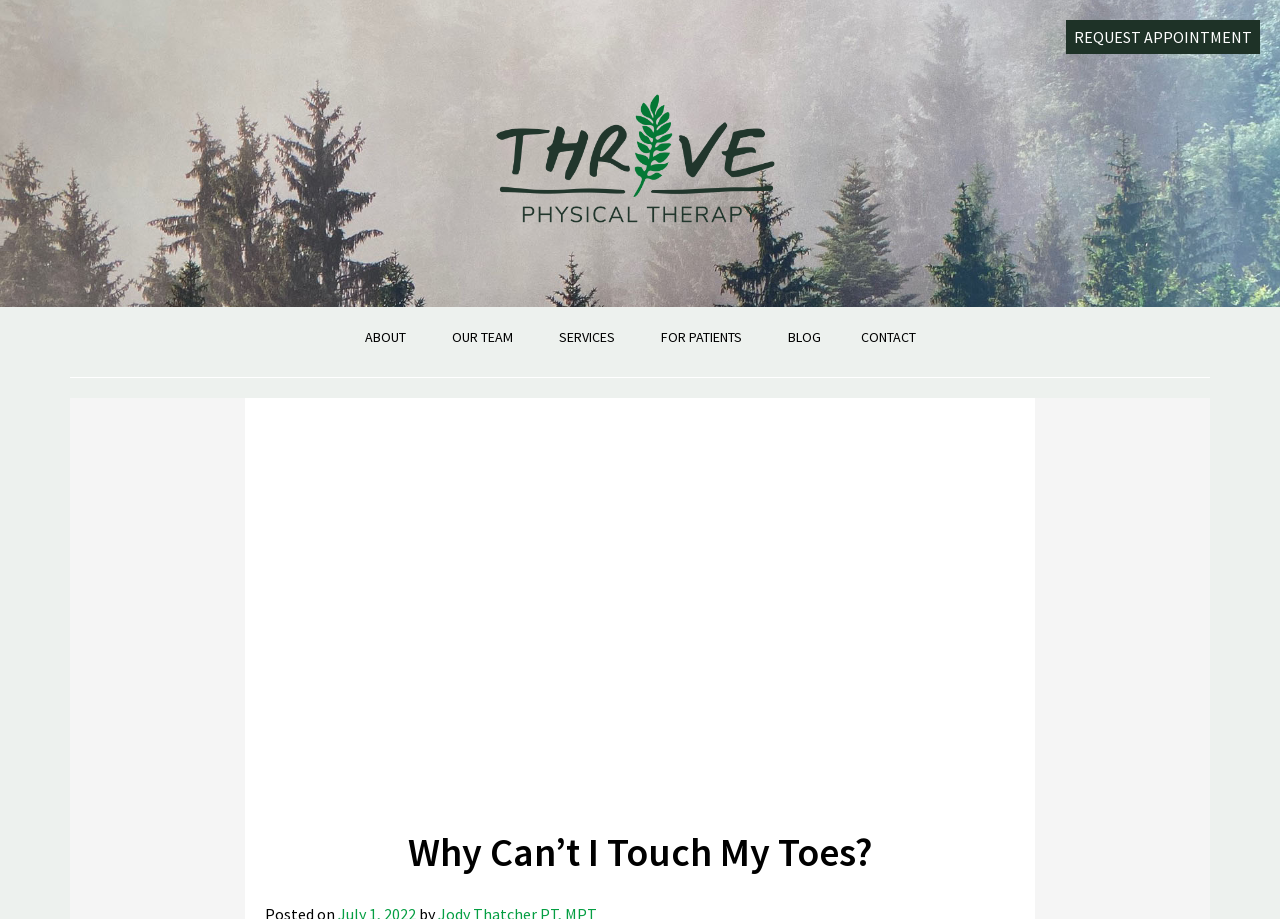Could you identify the text that serves as the heading for this webpage?

Why Can’t I Touch My Toes?